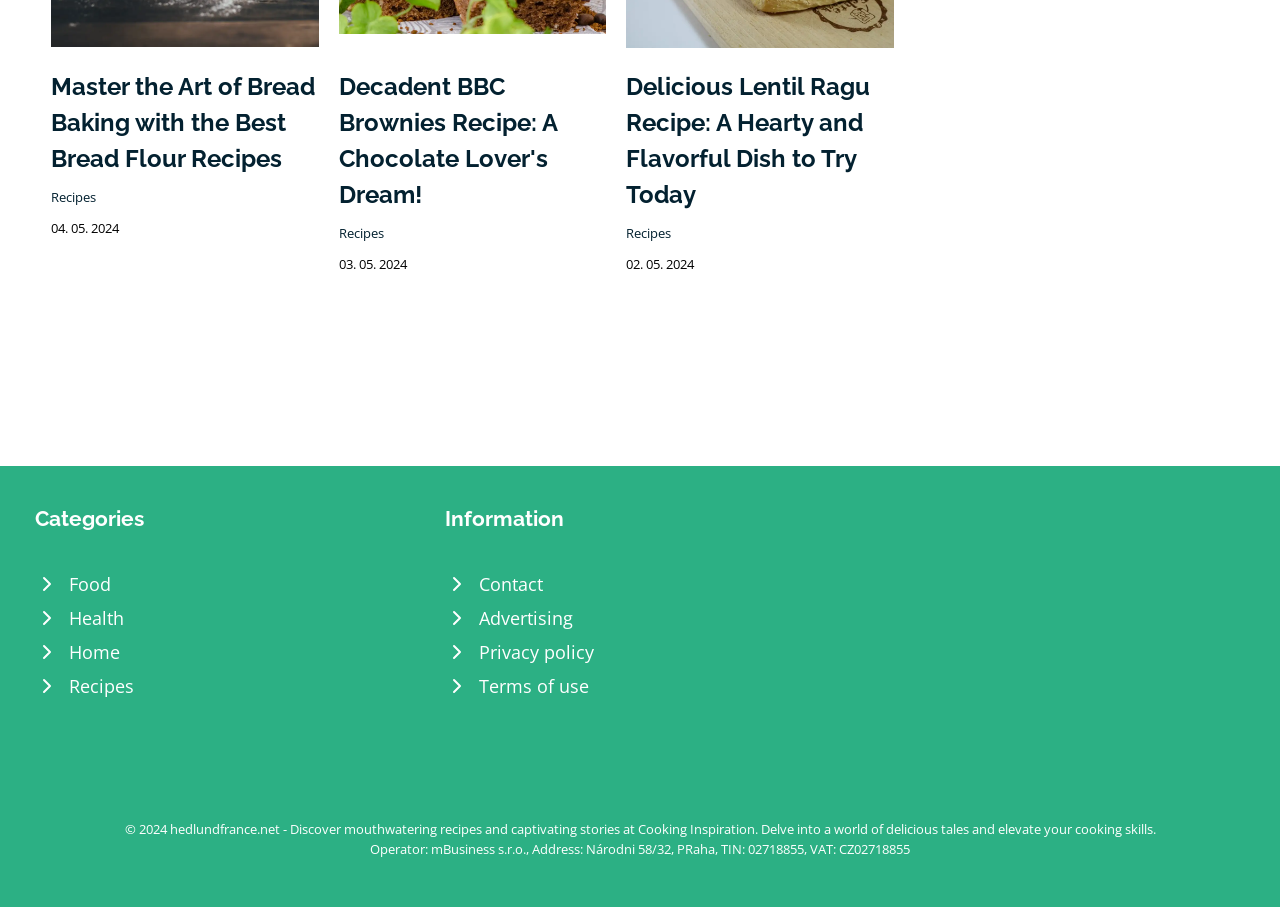Utilize the details in the image to give a detailed response to the question: What is the date of the 'Decadent BBC Brownies Recipe' post?

I found the date by looking at the StaticText element with the text '03. 05. 2024' which is located below the heading 'Decadent BBC Brownies Recipe: A Chocolate Lover's Dream!'.